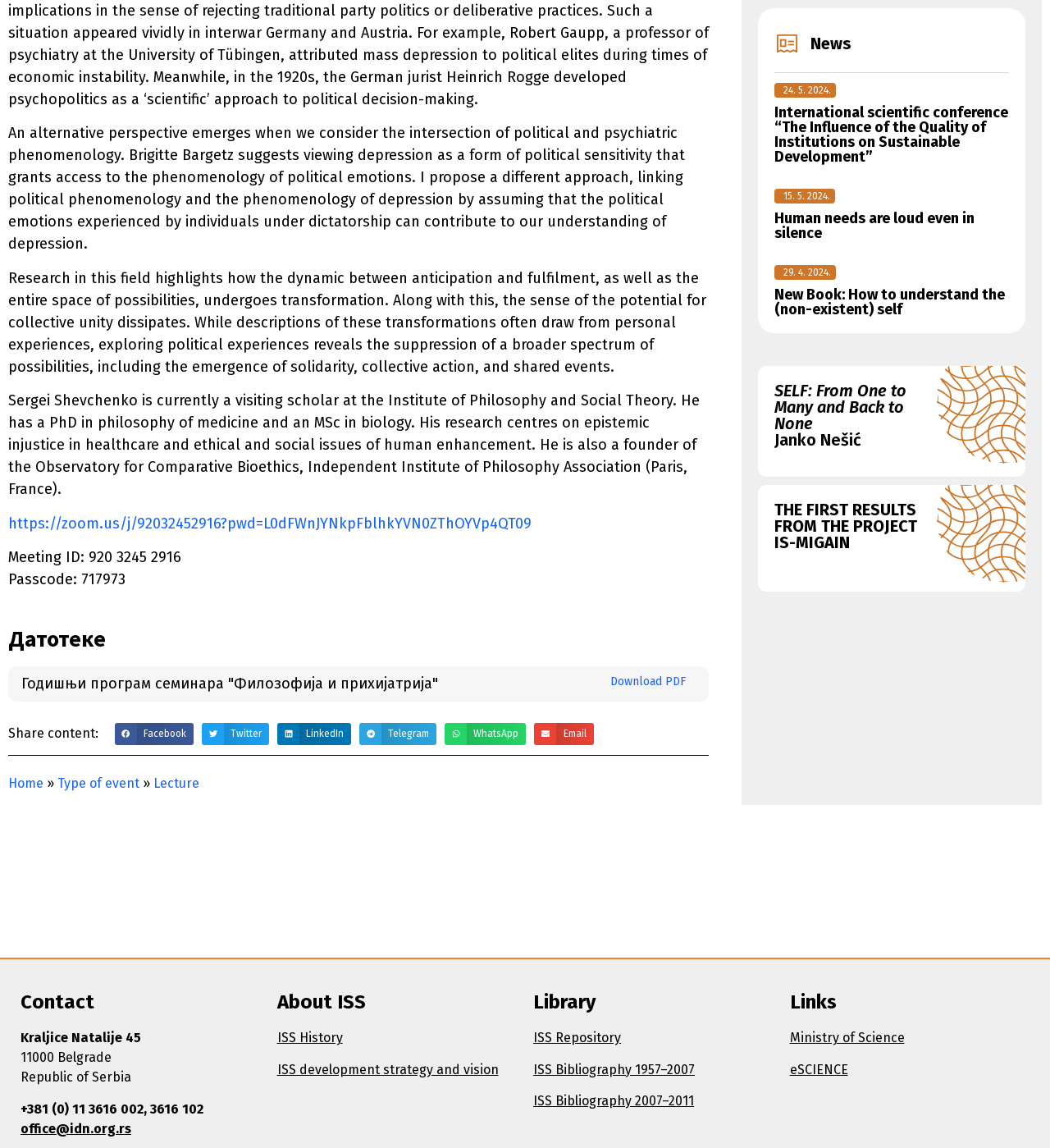What is the meeting ID mentioned in the webpage?
Offer a detailed and exhaustive answer to the question.

The webpage provides a meeting ID '920 3245 2916' along with a passcode '717973' and a Zoom link, indicating that it is related to an online meeting or conference.